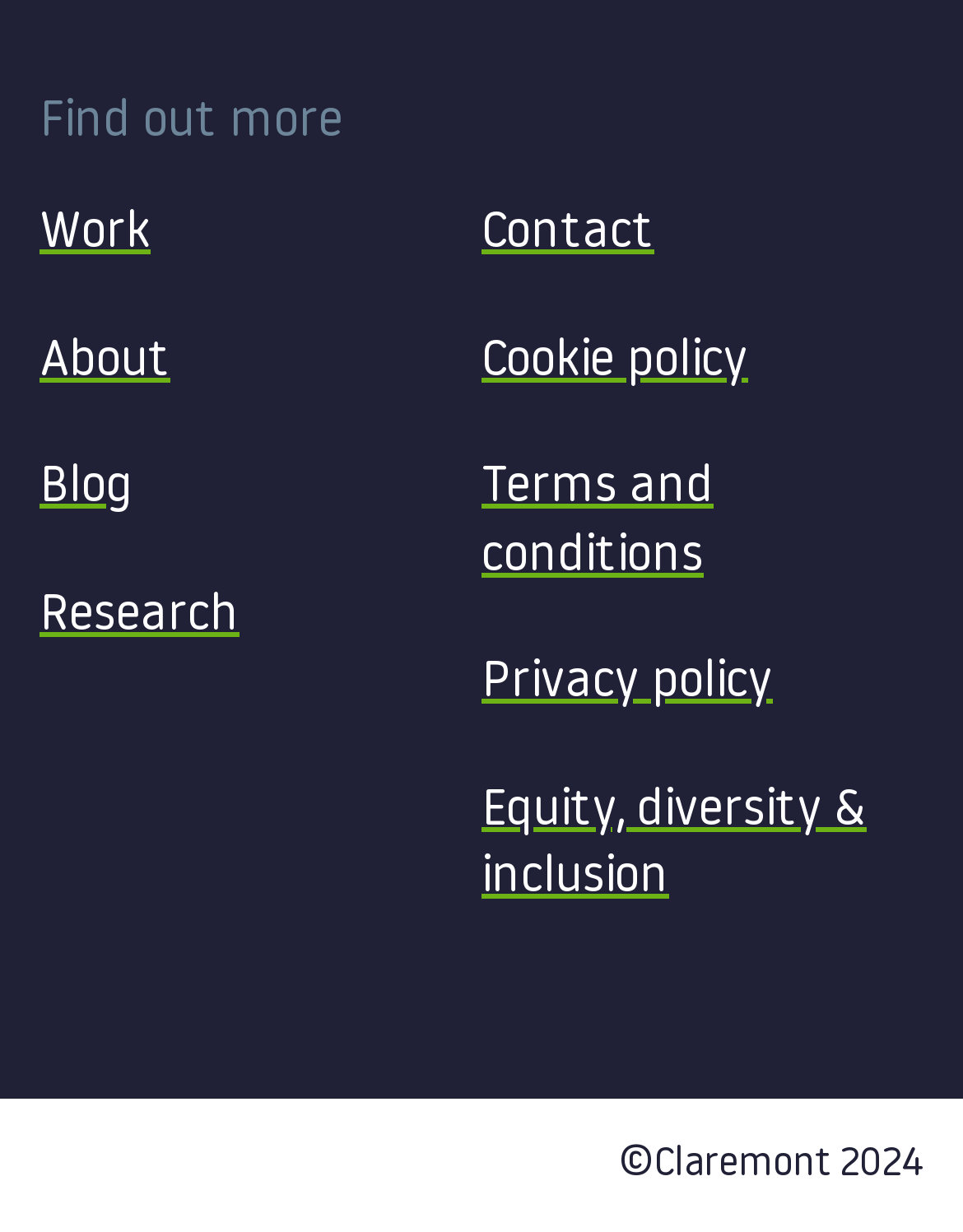How many links are in the navigation?
Using the visual information from the image, give a one-word or short-phrase answer.

11